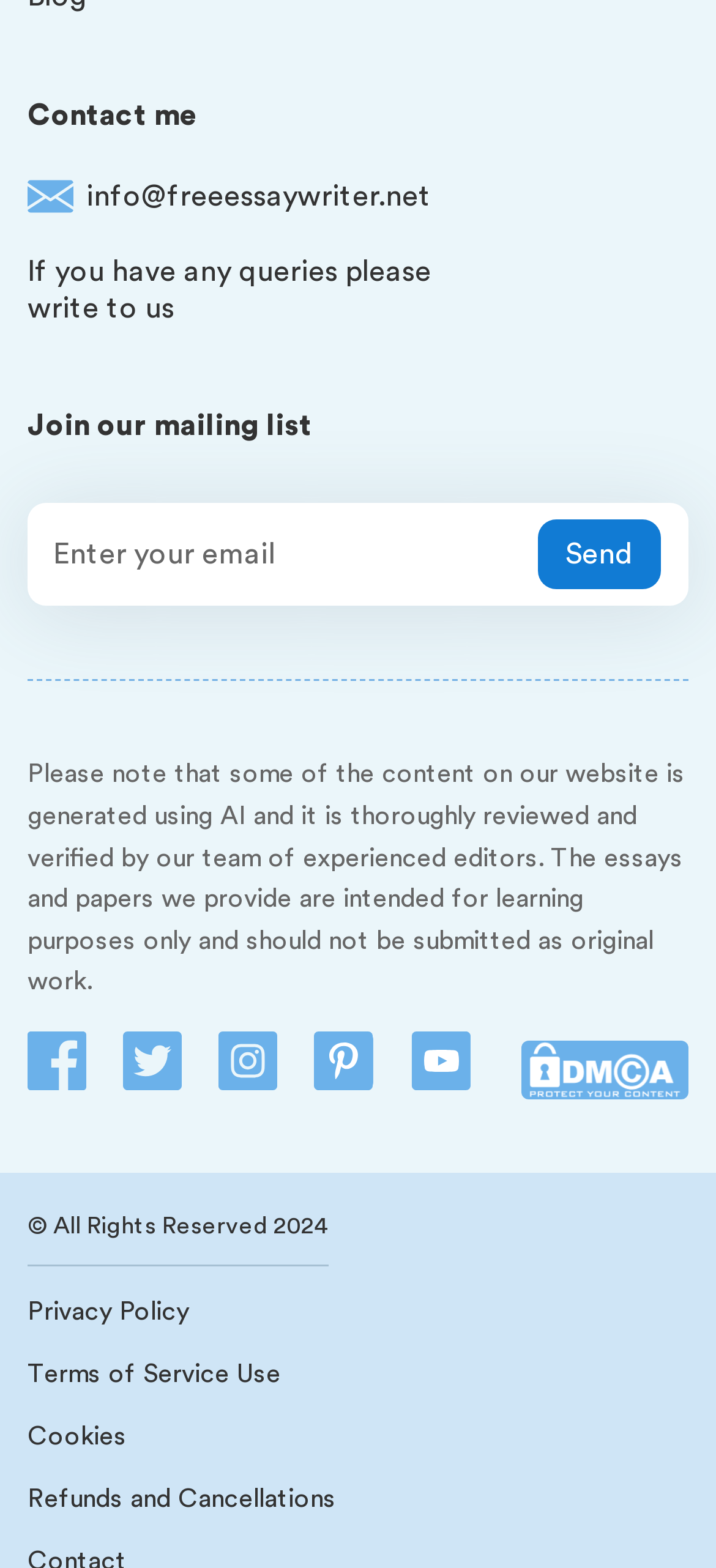What is the topic with the highest number of essays?
Answer briefly with a single word or phrase based on the image.

Marketing And PR